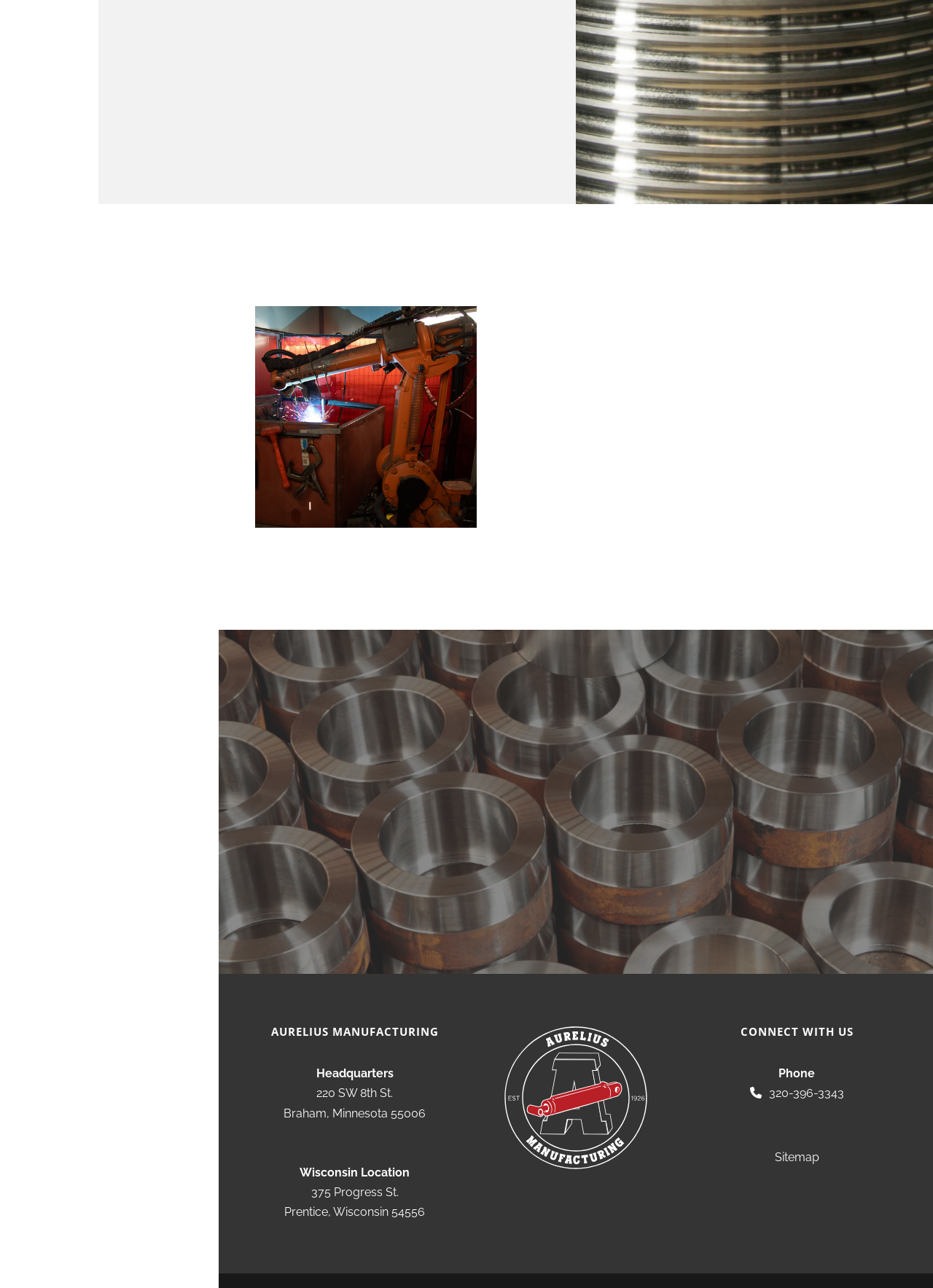Find the bounding box of the UI element described as: "Birds by ColorExpand". The bounding box coordinates should be given as four float values between 0 and 1, i.e., [left, top, right, bottom].

None